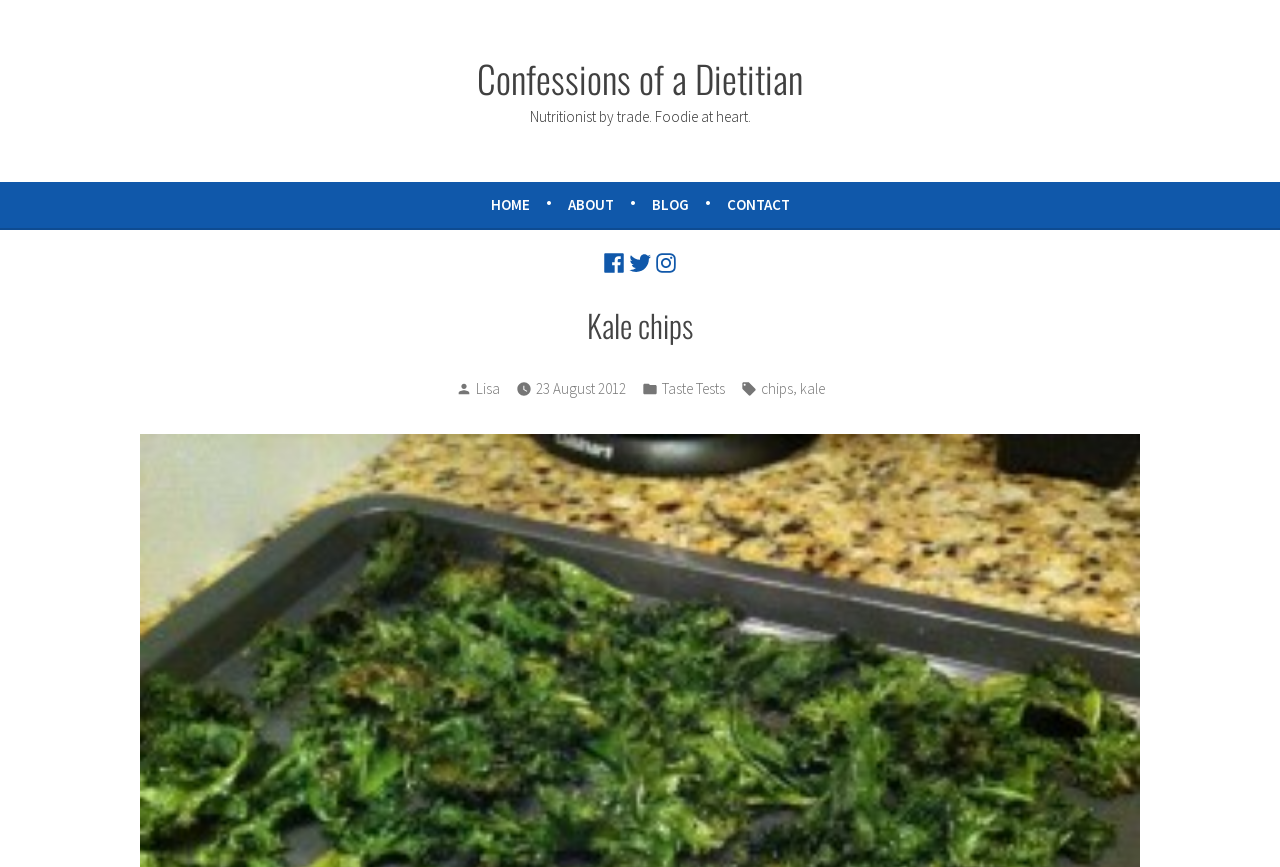Pinpoint the bounding box coordinates of the clickable element to carry out the following instruction: "visit about page."

[0.443, 0.21, 0.492, 0.263]